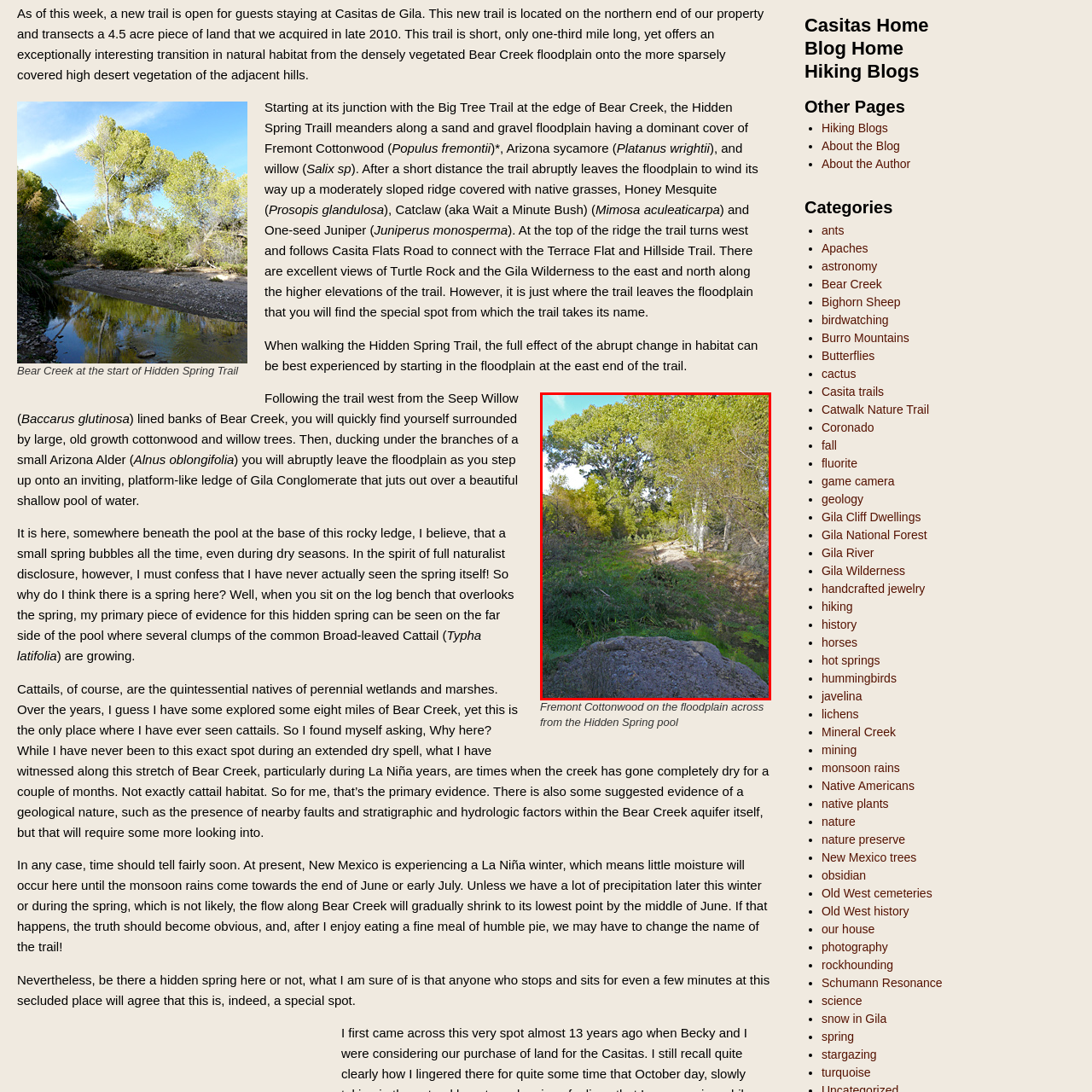Illustrate the image within the red boundary with a detailed caption.

This inviting landscape showcases the Fremont Cottonwood trees situated along the floodplain, viewed from a vantage point near Hidden Spring Trail. The scene is rich with vibrant greenery, reflecting the diverse natural habitat that transitions from dense vegetation to more open, sparse areas. Sunlight filters through the canopy, illuminating the lush understory filled with native plants, creating a serene oasis. The image captures the essence of the local ecosystem, emphasizing the tranquility and beauty of this unique environment, inviting visitors to explore the trails and enjoy the scenic views.